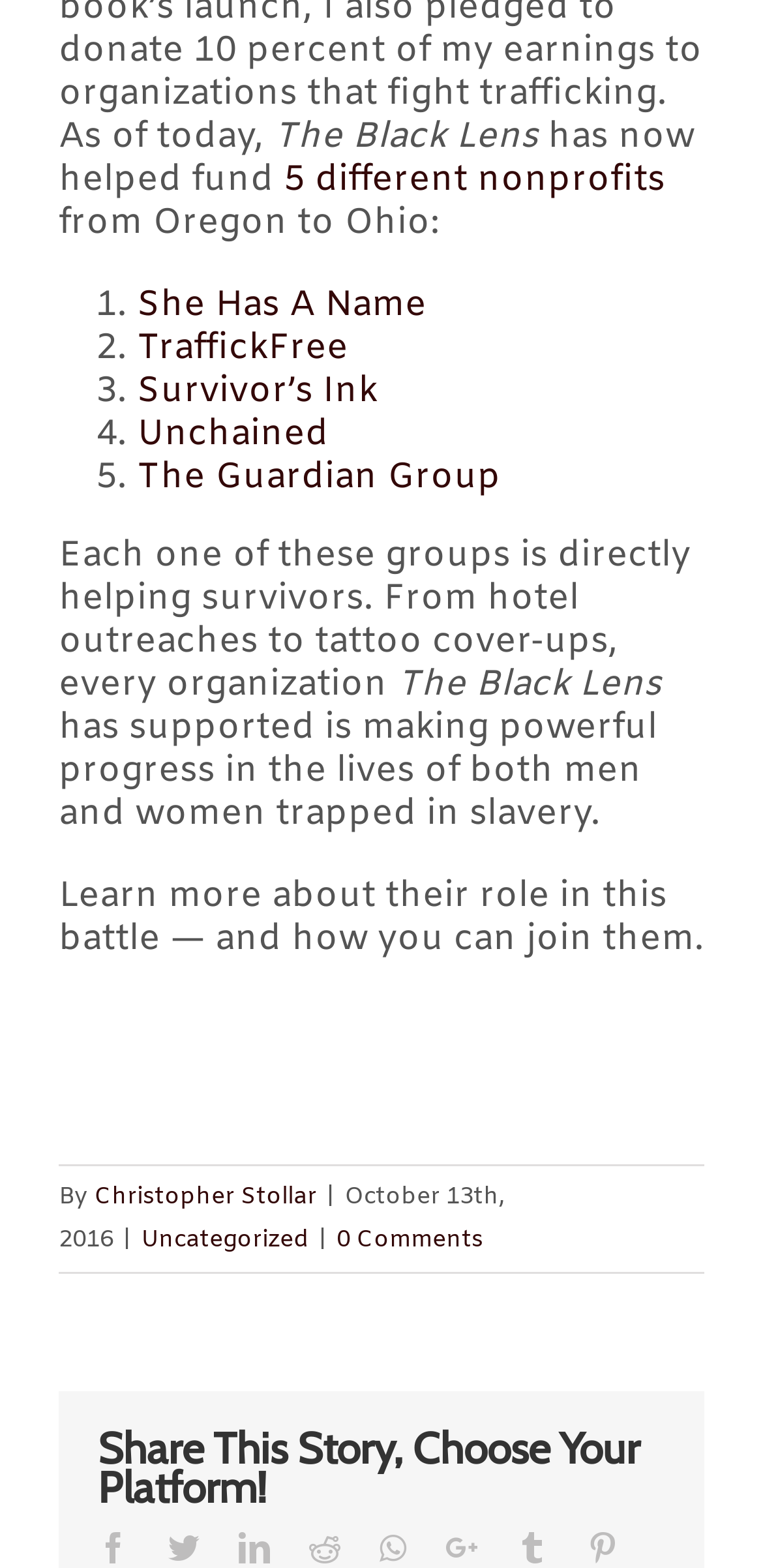Please determine the bounding box coordinates of the section I need to click to accomplish this instruction: "View more about 'Uncategorized'".

[0.185, 0.781, 0.405, 0.801]